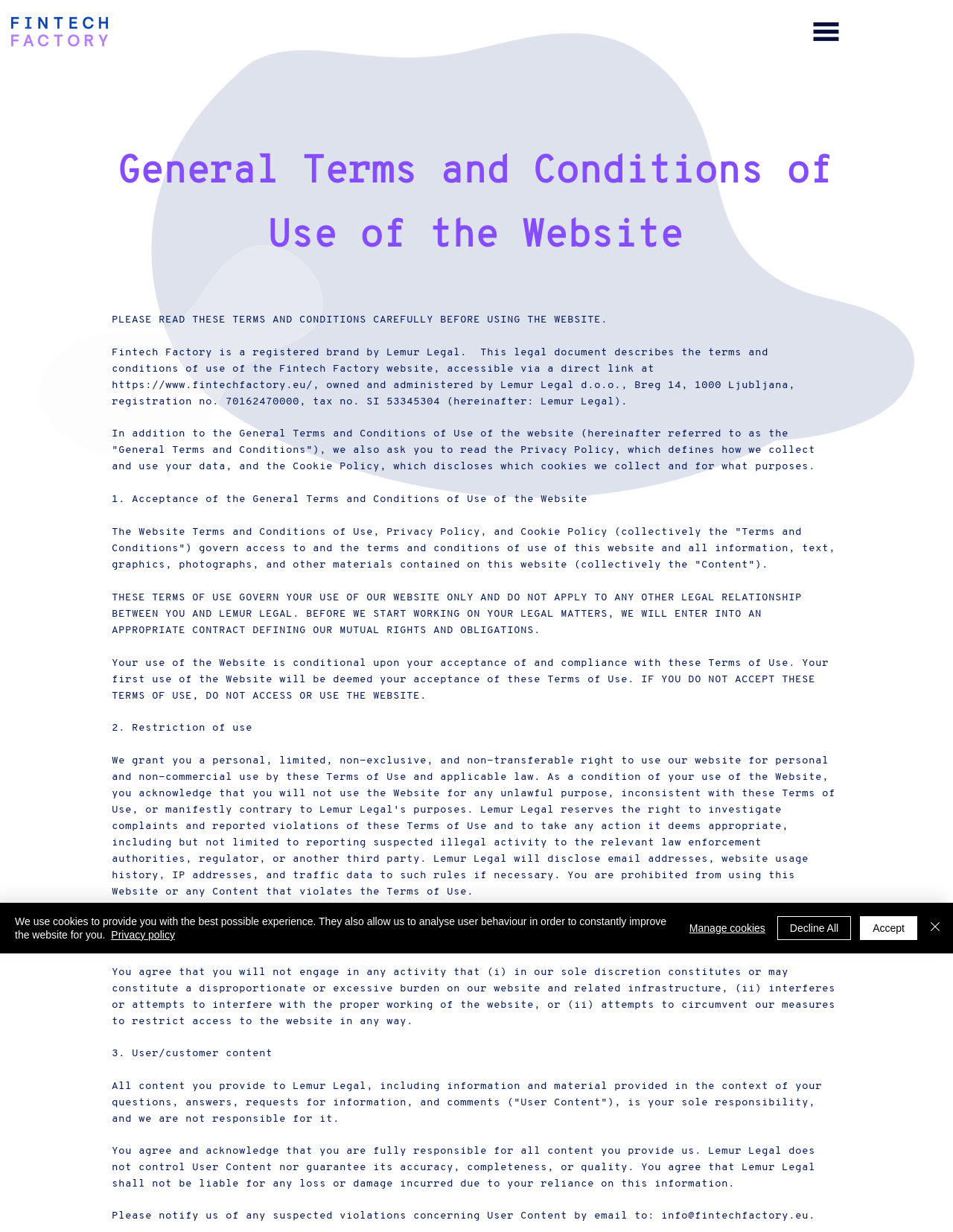Determine the bounding box coordinates of the target area to click to execute the following instruction: "Click the button to navigate to the website."

[0.847, 0.01, 0.887, 0.041]